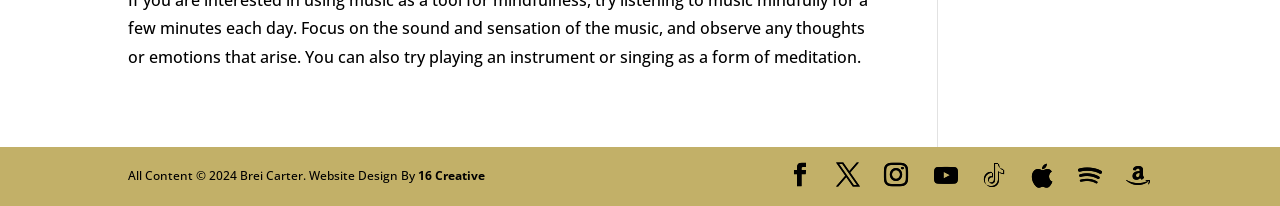Pinpoint the bounding box coordinates of the clickable area necessary to execute the following instruction: "open TikTok". The coordinates should be given as four float numbers between 0 and 1, namely [left, top, right, bottom].

[0.653, 0.786, 0.672, 0.926]